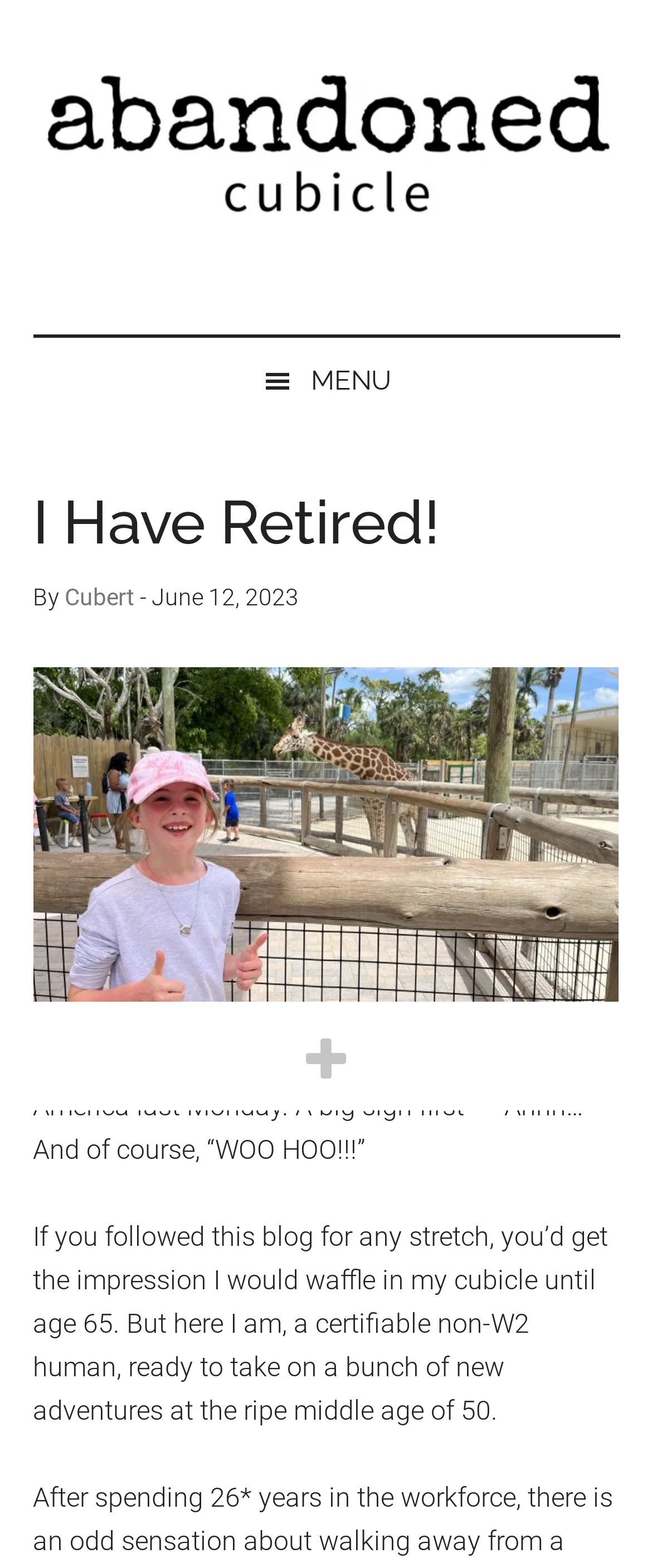Please provide a comprehensive answer to the question based on the screenshot: What is the author's name?

The author's name can be found in the header section of the webpage, where it says 'By Cubert'. This indicates that the author's name is Cubert.